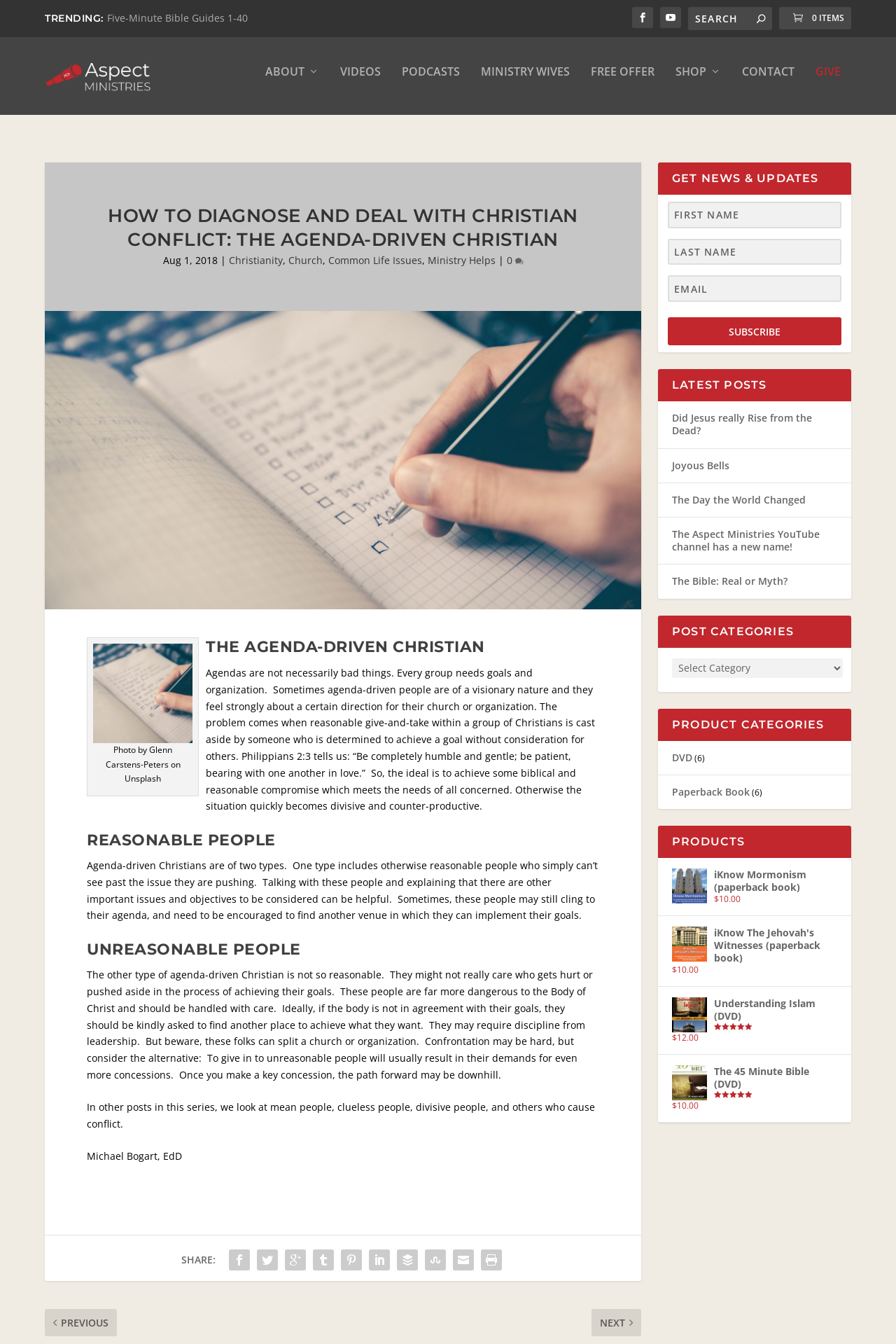Please identify the primary heading on the webpage and return its text.

HOW TO DIAGNOSE AND DEAL WITH CHRISTIAN CONFLICT: THE AGENDA-DRIVEN CHRISTIAN